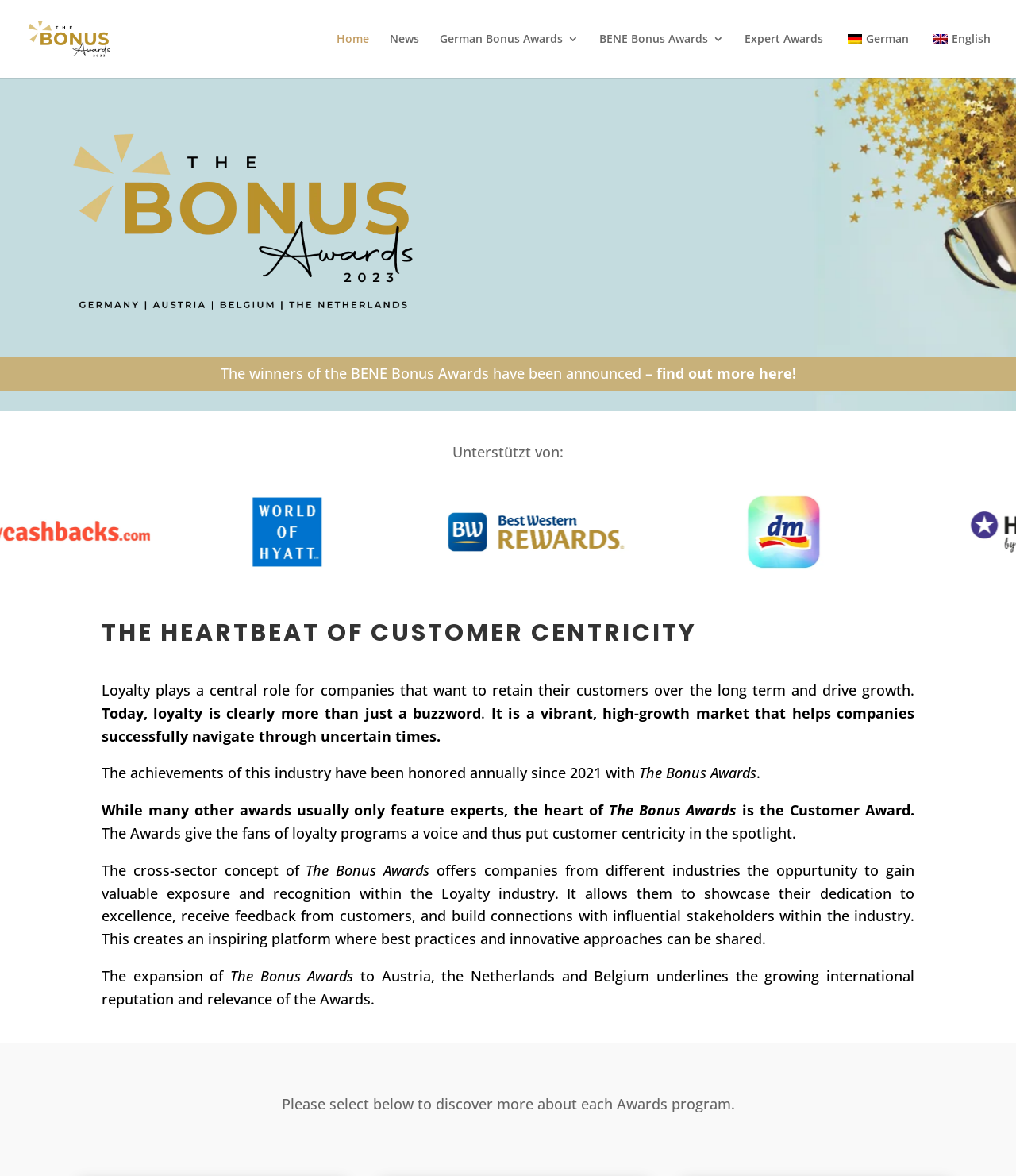What is the language of the text on the webpage?
Relying on the image, give a concise answer in one word or a brief phrase.

English